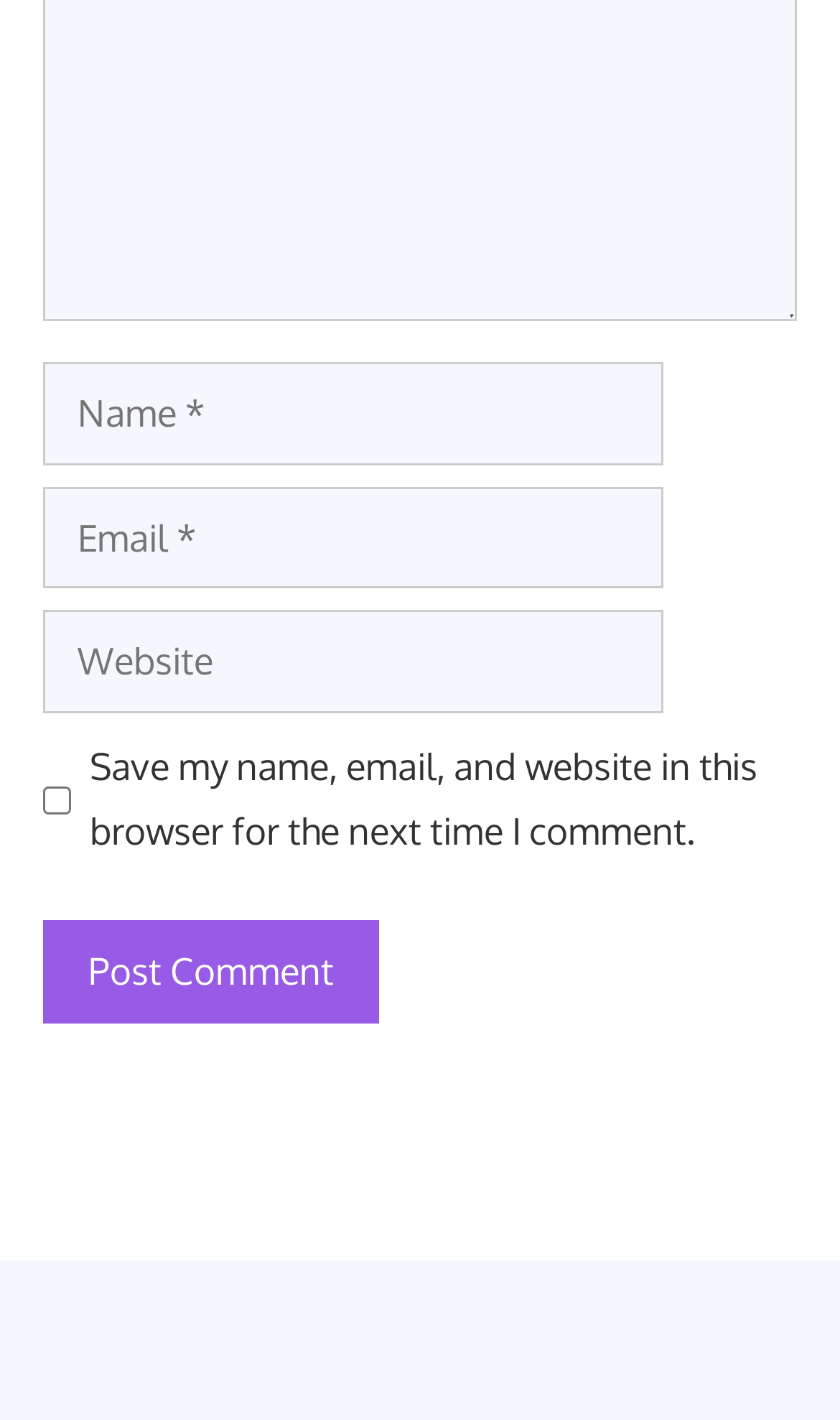What is the purpose of the button at the bottom of the form?
Provide a comprehensive and detailed answer to the question.

The button at the bottom of the form is used to 'Post Comment' because it is labeled as 'Post Comment' and is located below the form fields, suggesting that it is used to submit the form data.